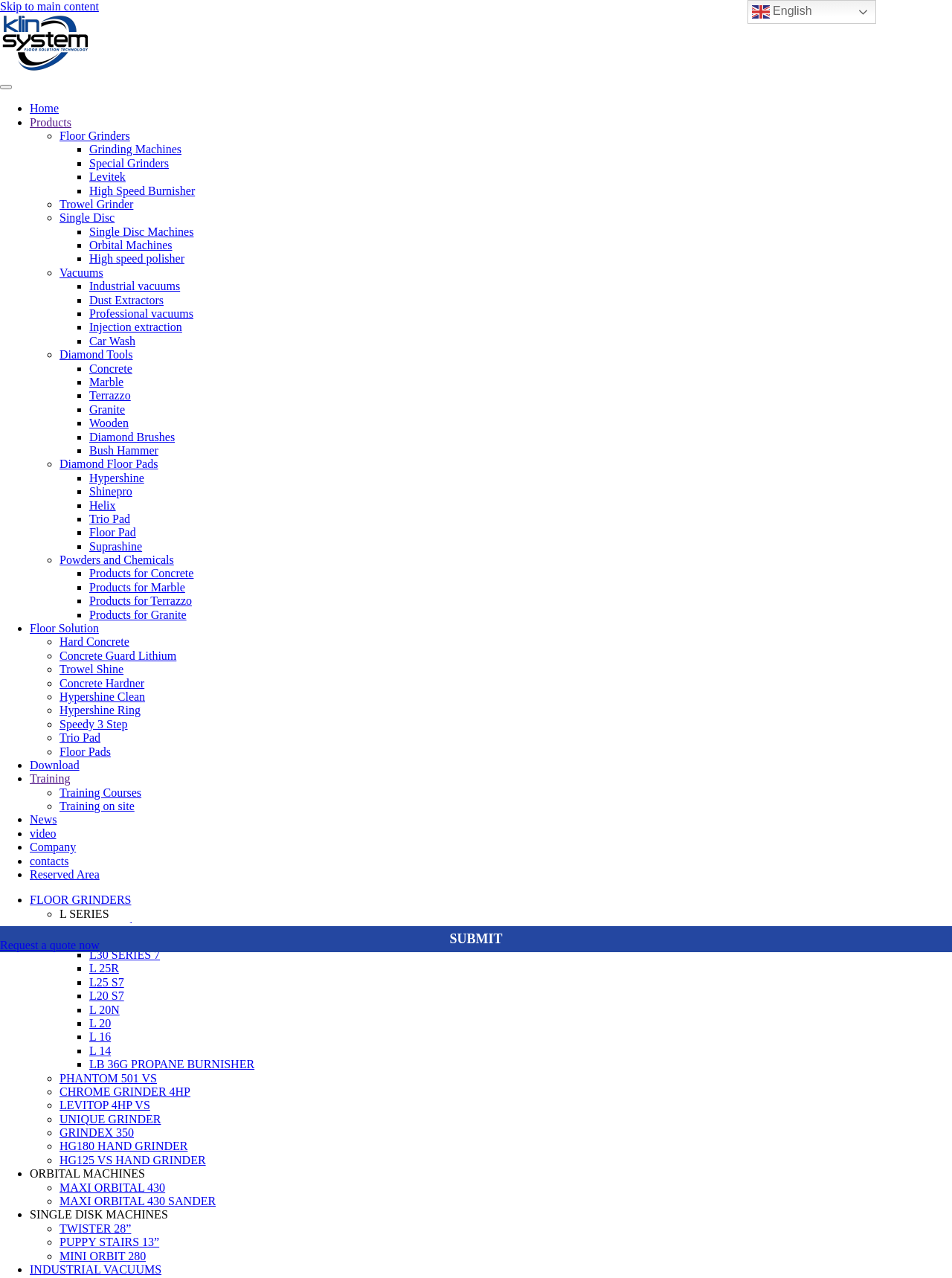Please identify the bounding box coordinates of the element's region that should be clicked to execute the following instruction: "Browse 'Powders and Chemicals' products". The bounding box coordinates must be four float numbers between 0 and 1, i.e., [left, top, right, bottom].

[0.062, 0.433, 0.183, 0.443]